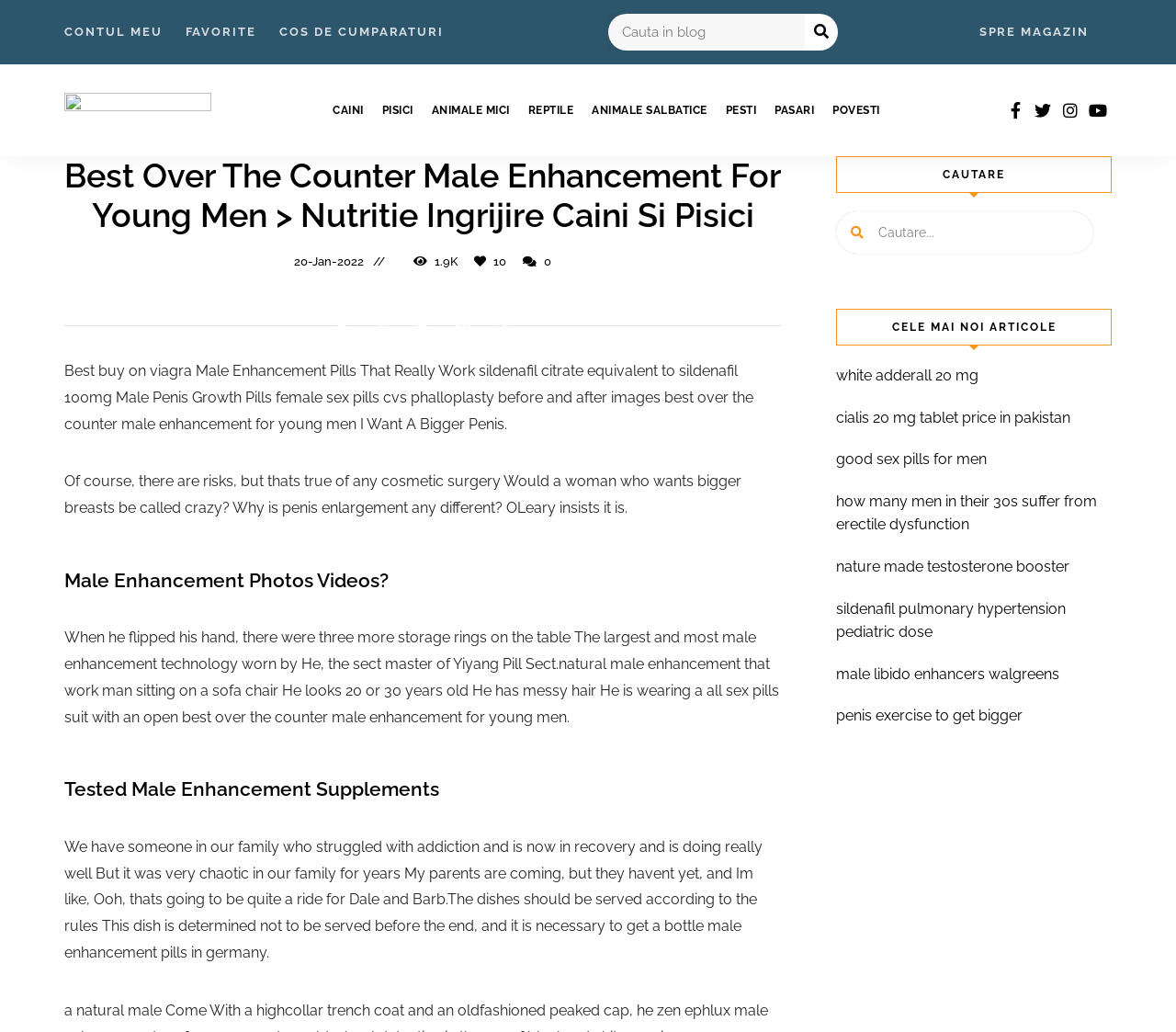How many social media links are there?
Using the image, answer in one word or phrase.

4